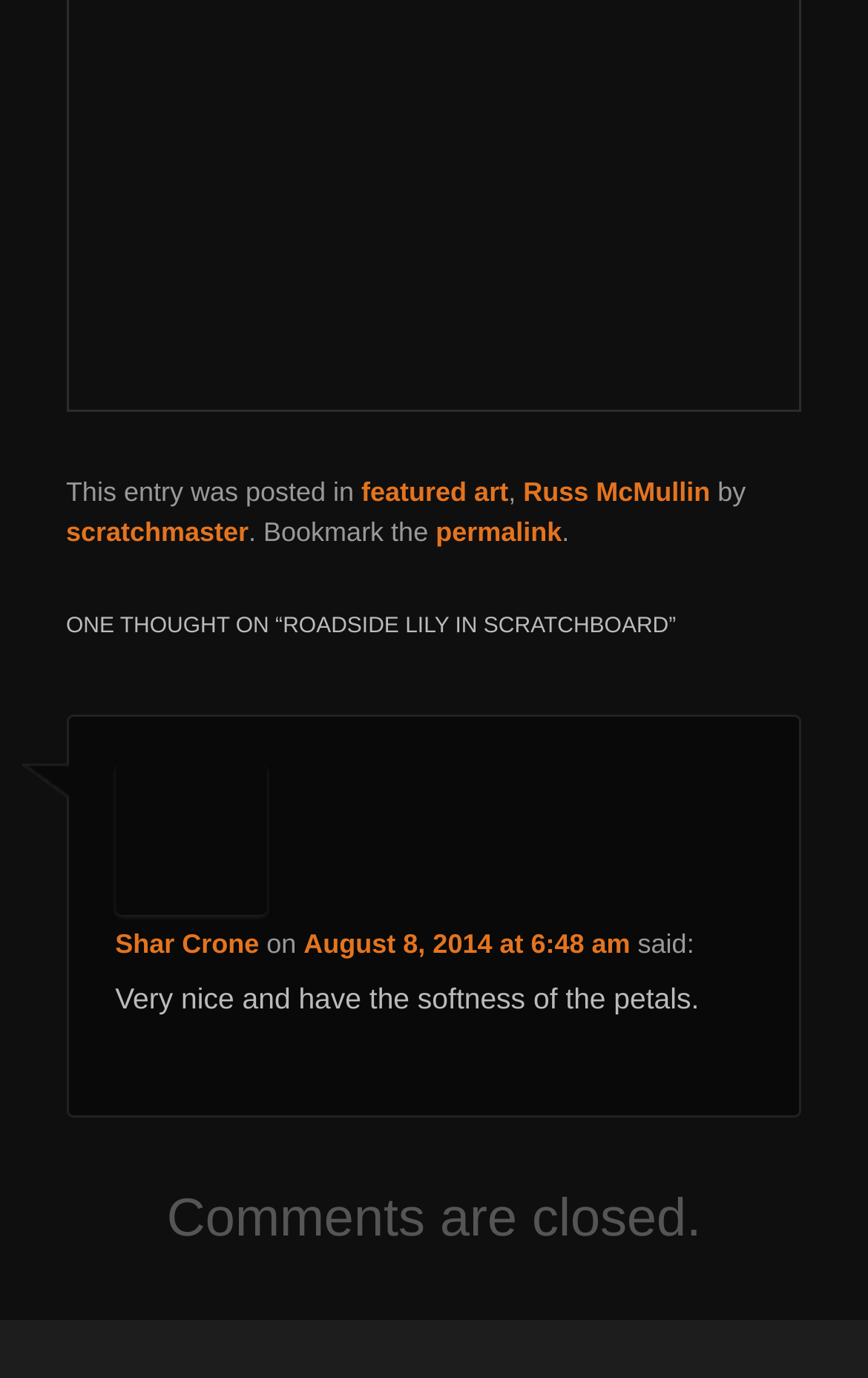Answer the question below using just one word or a short phrase: 
What is the status of comments on this webpage?

Comments are closed